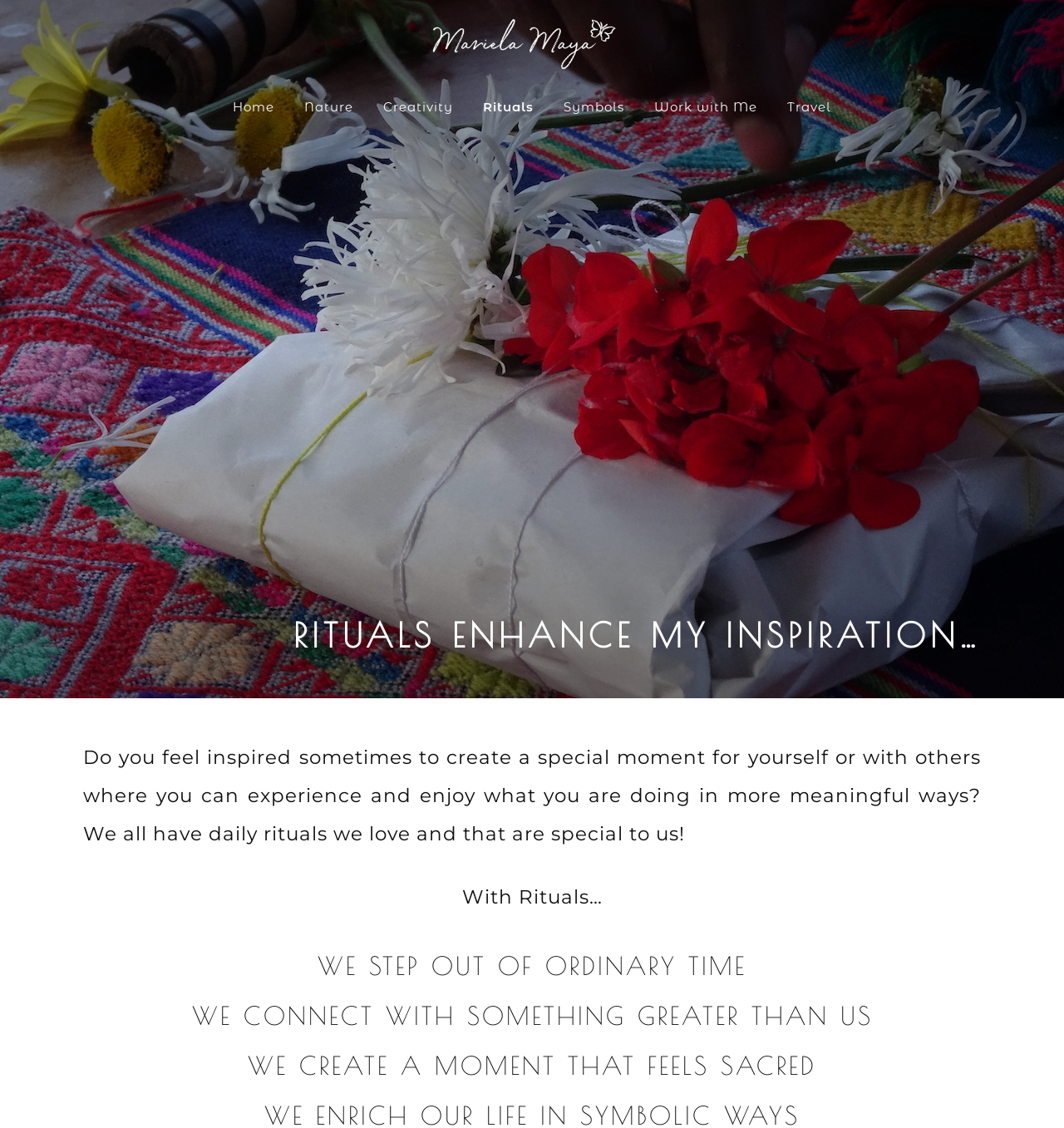Please identify the bounding box coordinates of the region to click in order to complete the task: "learn about rituals". The coordinates must be four float numbers between 0 and 1, specified as [left, top, right, bottom].

[0.442, 0.078, 0.513, 0.111]